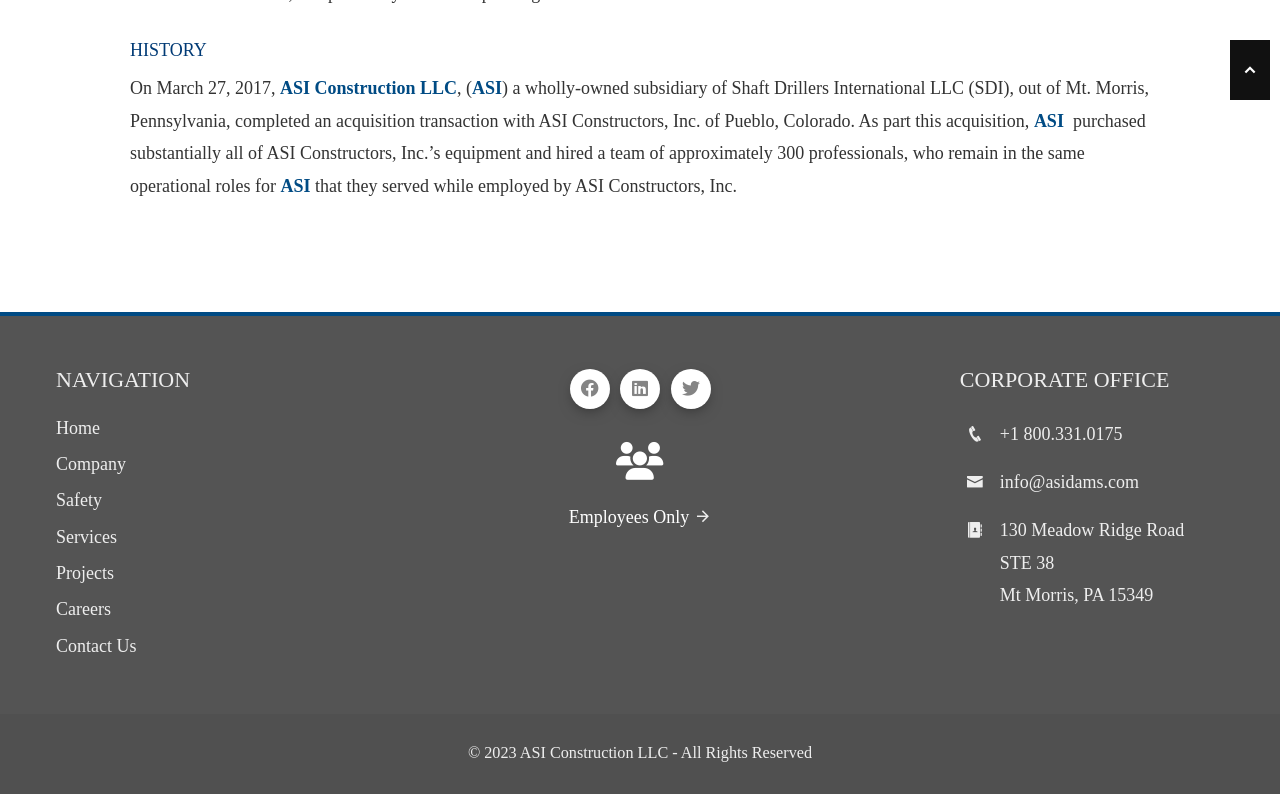What is the address of the corporate office?
Please give a detailed answer to the question using the information shown in the image.

The address of the corporate office can be found in the complementary section with the heading 'CORPORATE OFFICE'. The address is listed as '130 Meadow Ridge Road, STE 38, Mt Morris, PA 15349'.